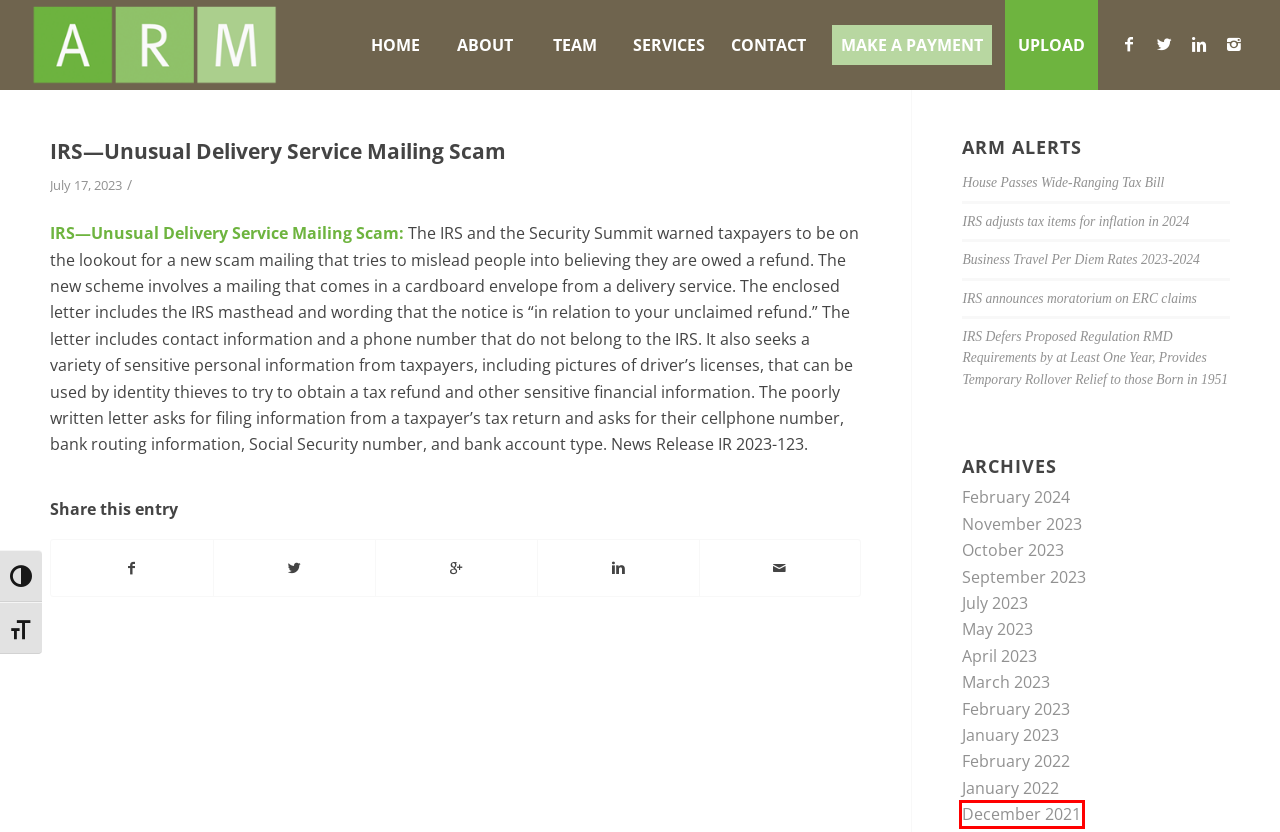Examine the screenshot of a webpage with a red bounding box around an element. Then, select the webpage description that best represents the new page after clicking the highlighted element. Here are the descriptions:
A. Business Travel Per Diem Rates 2023-2024 - Ary Roepcke Mulchaey, P.C.
B. May 2023 - Ary Roepcke Mulchaey, P.C.
C. July 2023 - Ary Roepcke Mulchaey, P.C.
D. January 2022 - Ary Roepcke Mulchaey, P.C.
E. December 2021 - Ary Roepcke Mulchaey, P.C.
F. April 2023 - Ary Roepcke Mulchaey, P.C.
G. IRS adjusts tax items for inflation in 2024 - Ary Roepcke Mulchaey, P.C.
H. February 2023 - Ary Roepcke Mulchaey, P.C.

E